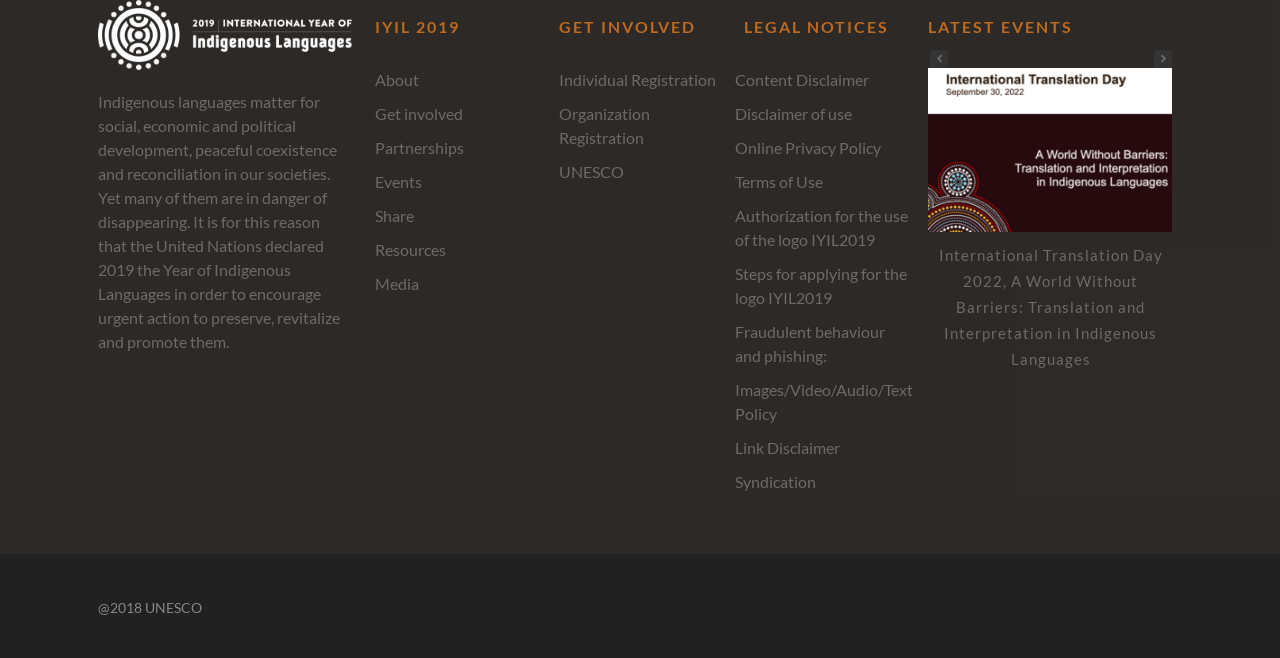Identify the bounding box of the HTML element described as: "About".

[0.293, 0.103, 0.419, 0.139]